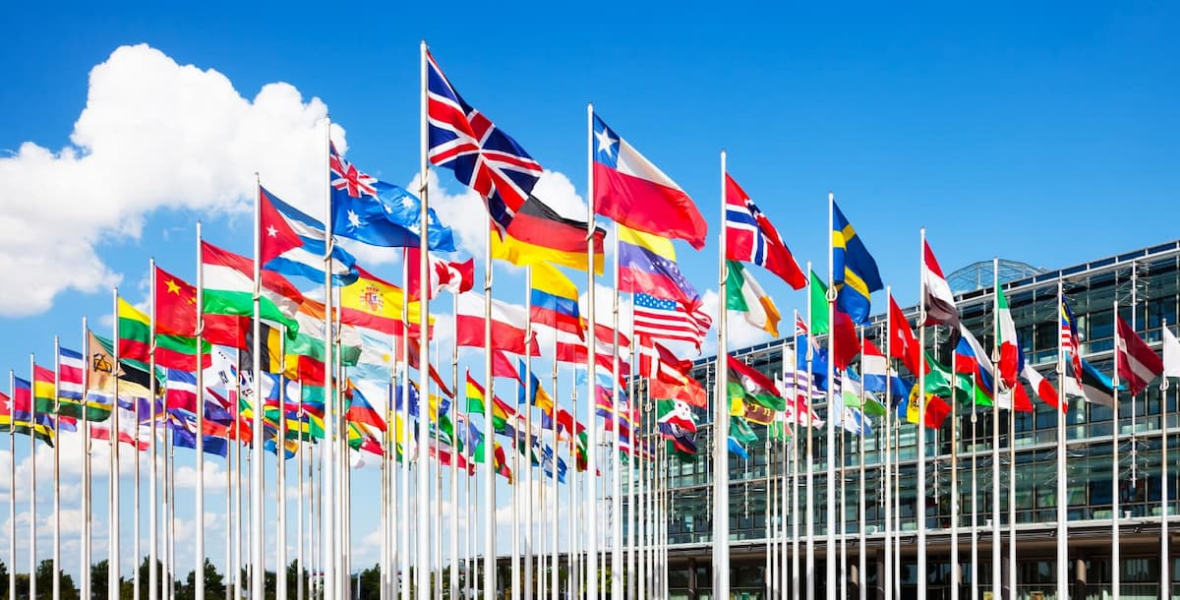Please answer the following question as detailed as possible based on the image: 
What is the purpose of the flags?

The rows of flags representing various countries, including the United Kingdom, the United States, China, and many others, symbolize unique cultures and nations, celebrating global diversity and international engagement.